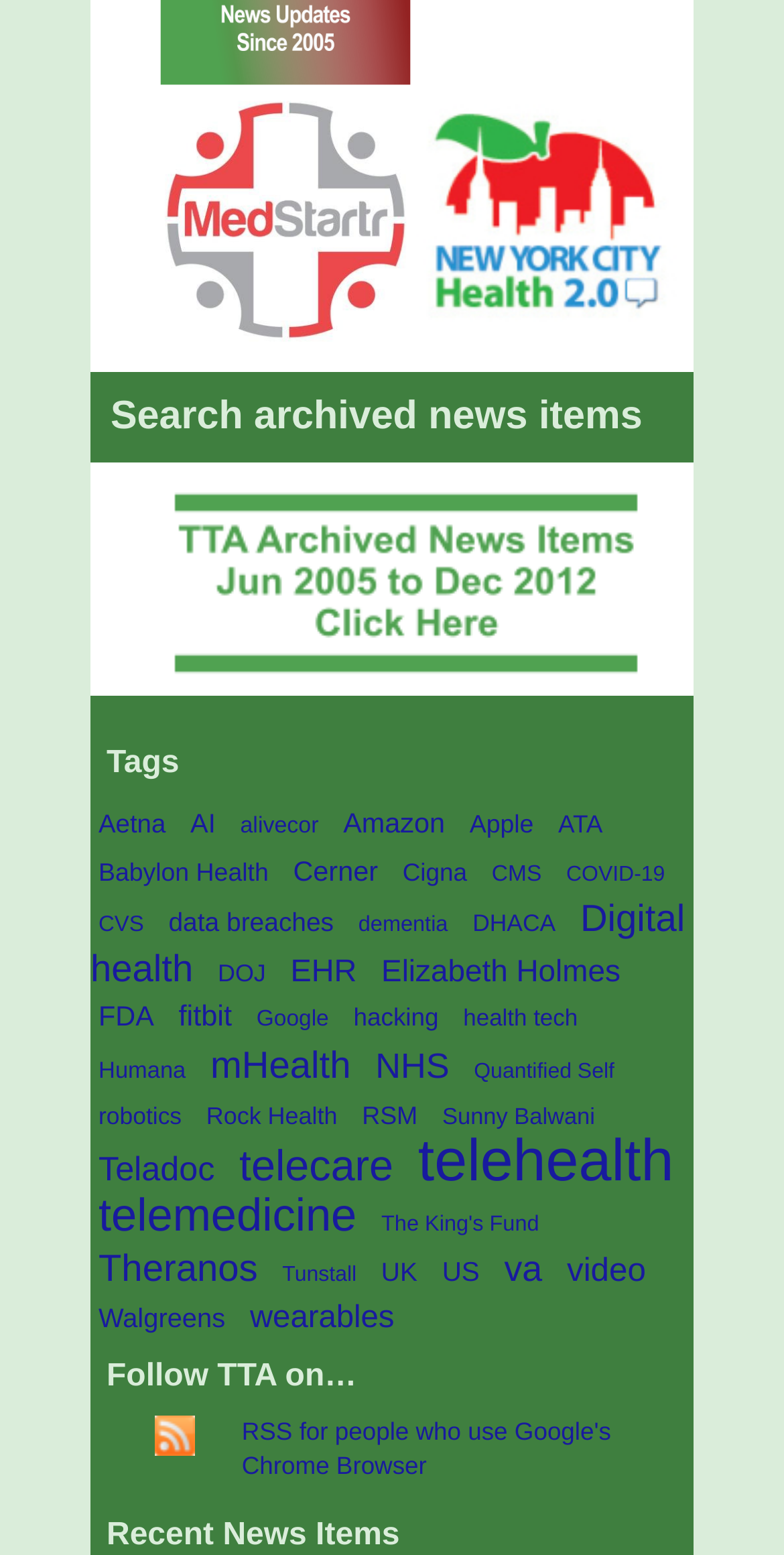Using the element description provided, determine the bounding box coordinates in the format (top-left x, top-left y, bottom-right x, bottom-right y). Ensure that all values are floating point numbers between 0 and 1. Element description: hacking

[0.441, 0.604, 0.57, 0.633]